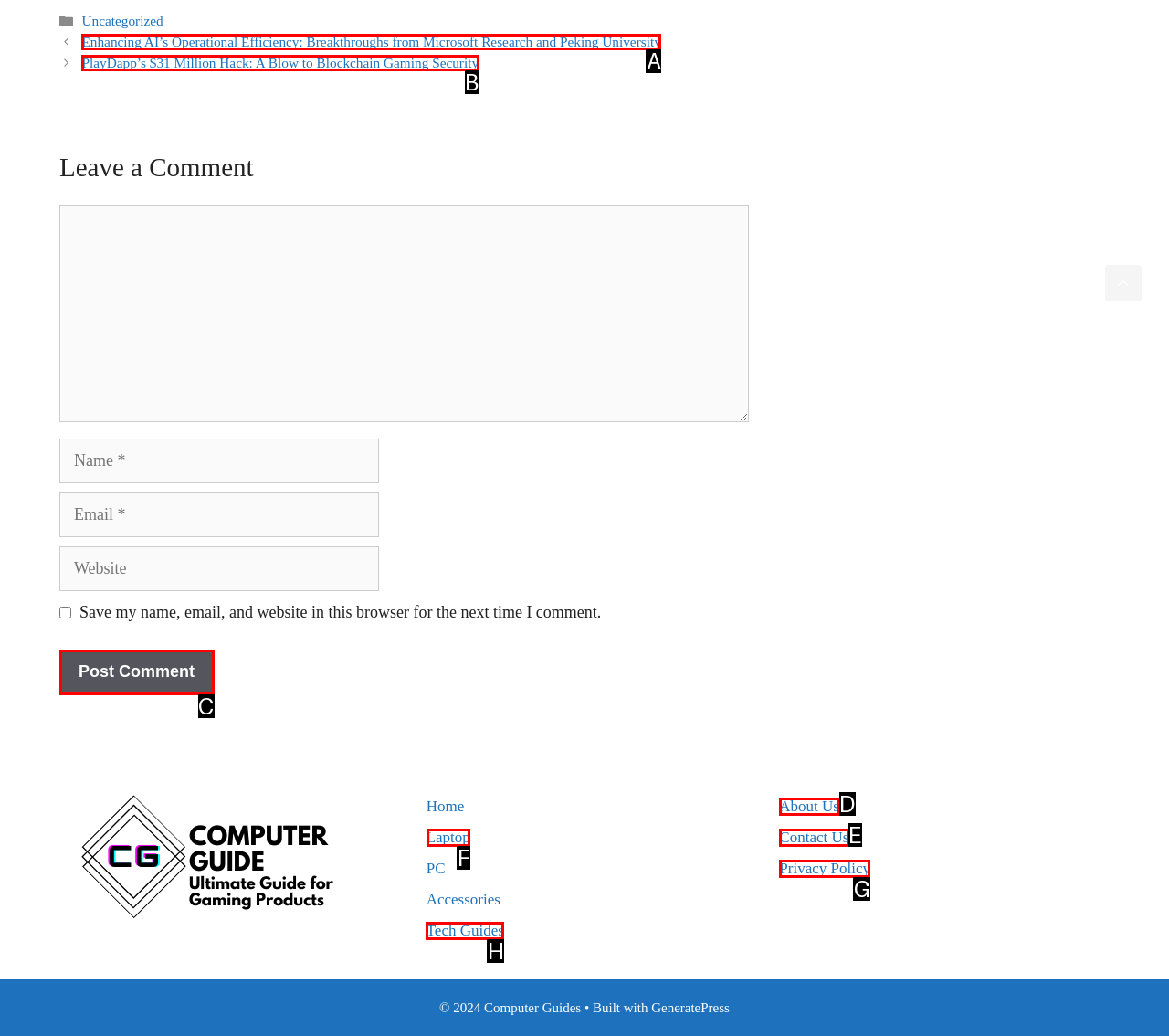Identify the appropriate lettered option to execute the following task: Read about laptop
Respond with the letter of the selected choice.

F